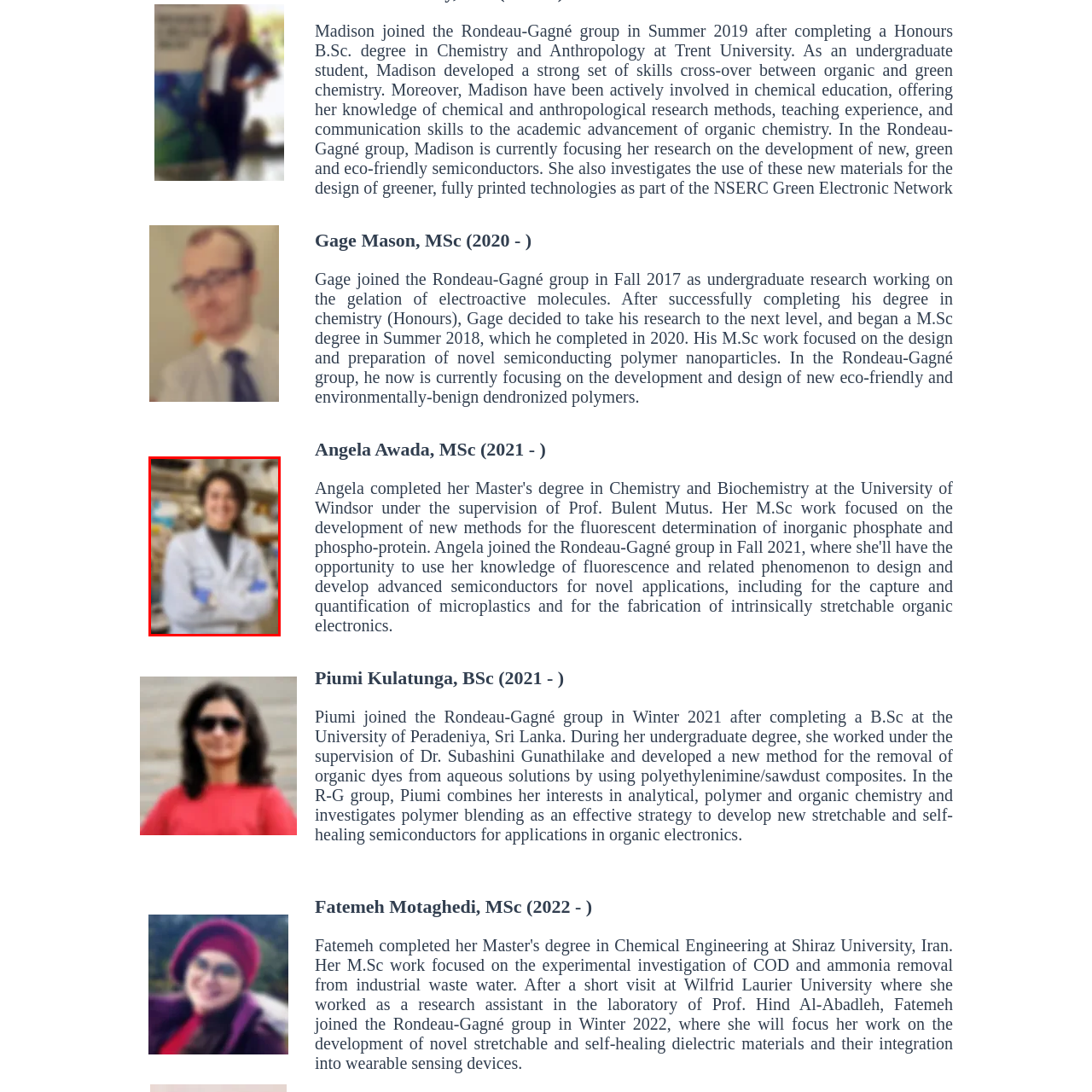Describe in detail the elements and actions shown in the image within the red-bordered area.

The image features a young woman in a laboratory setting, dressed in a white lab coat with blue gloves, exuding a sense of professionalism and dedication to her work. She stands confidently with her arms crossed, smiling as she engages in the scientific environment around her. 

This individual is Angela Awada, a Master’s student who joined the Rondeau-Gagné group in 2021. She has a strong foundation in scientific research, and her current focus involves the development of innovative eco-friendly materials. Angela's work represents a blend of chemical education and hands-on research, contributing to advancements in environmentally conscious technology. The backdrop showcases various laboratory equipment, highlighting the active and dynamic nature of her research endeavors.